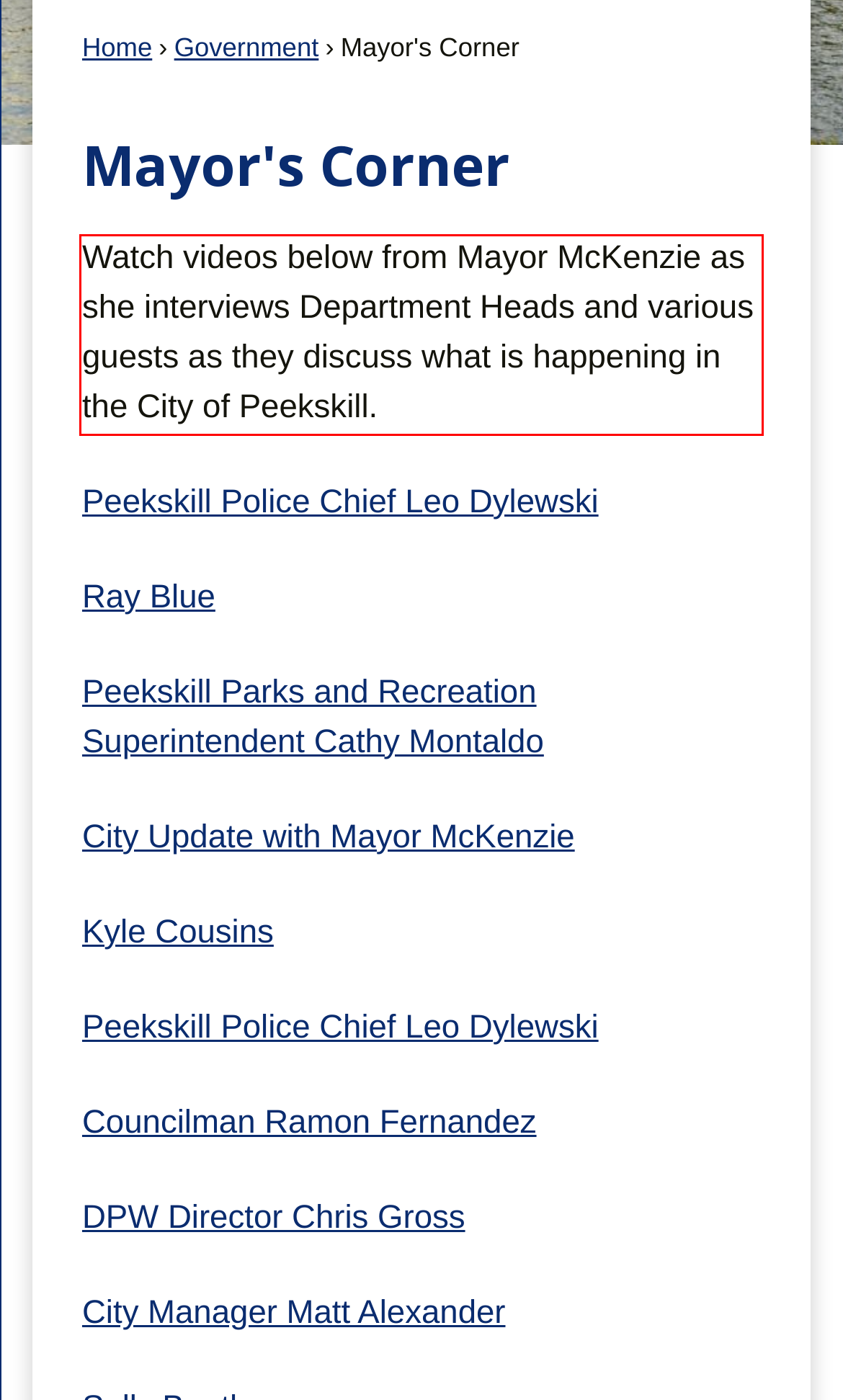Observe the screenshot of the webpage, locate the red bounding box, and extract the text content within it.

Watch videos below from Mayor McKenzie as she interviews Department Heads and various guests as they discuss what is happening in the City of Peekskill.